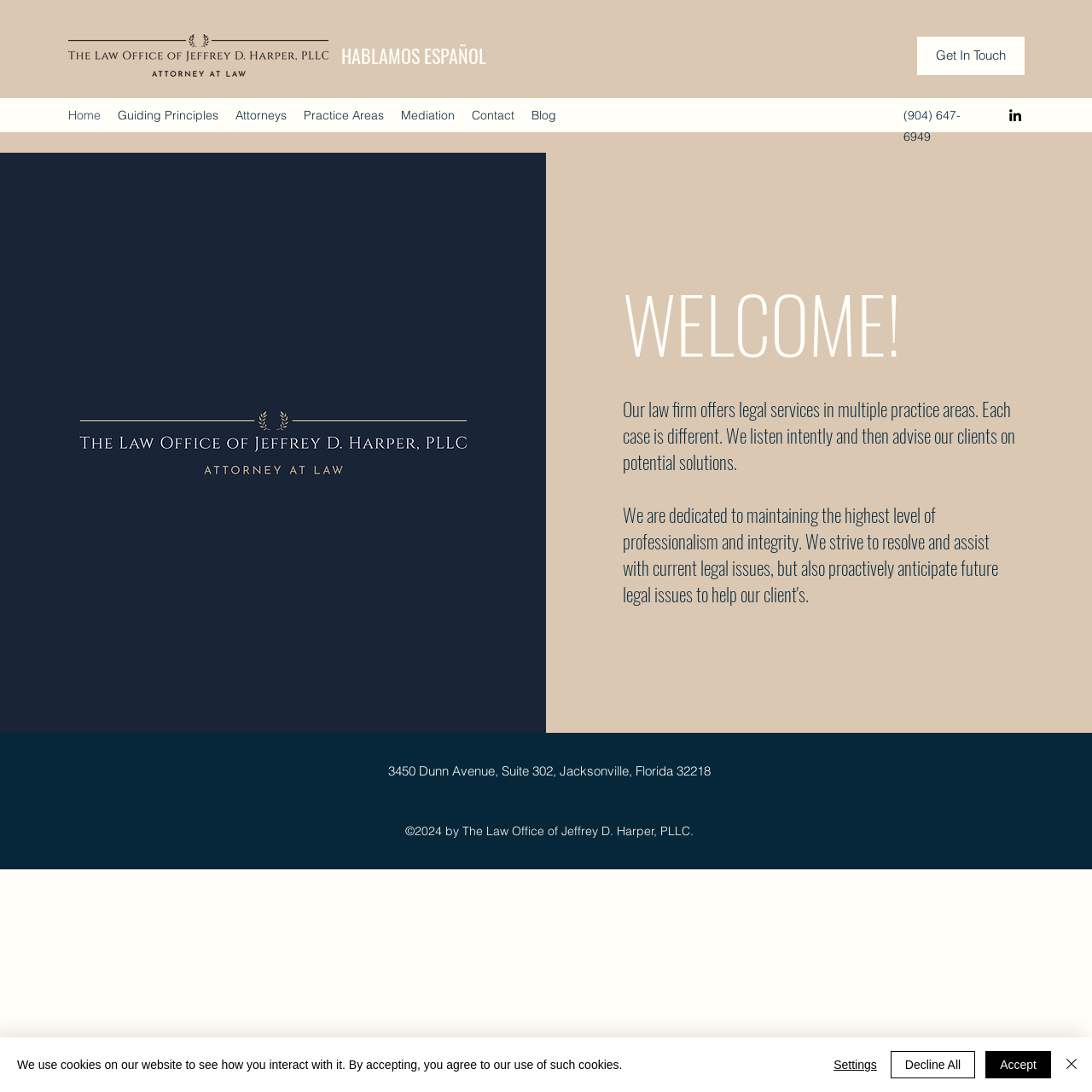Please determine the bounding box coordinates for the UI element described as: "Guiding Principles".

[0.1, 0.094, 0.208, 0.117]